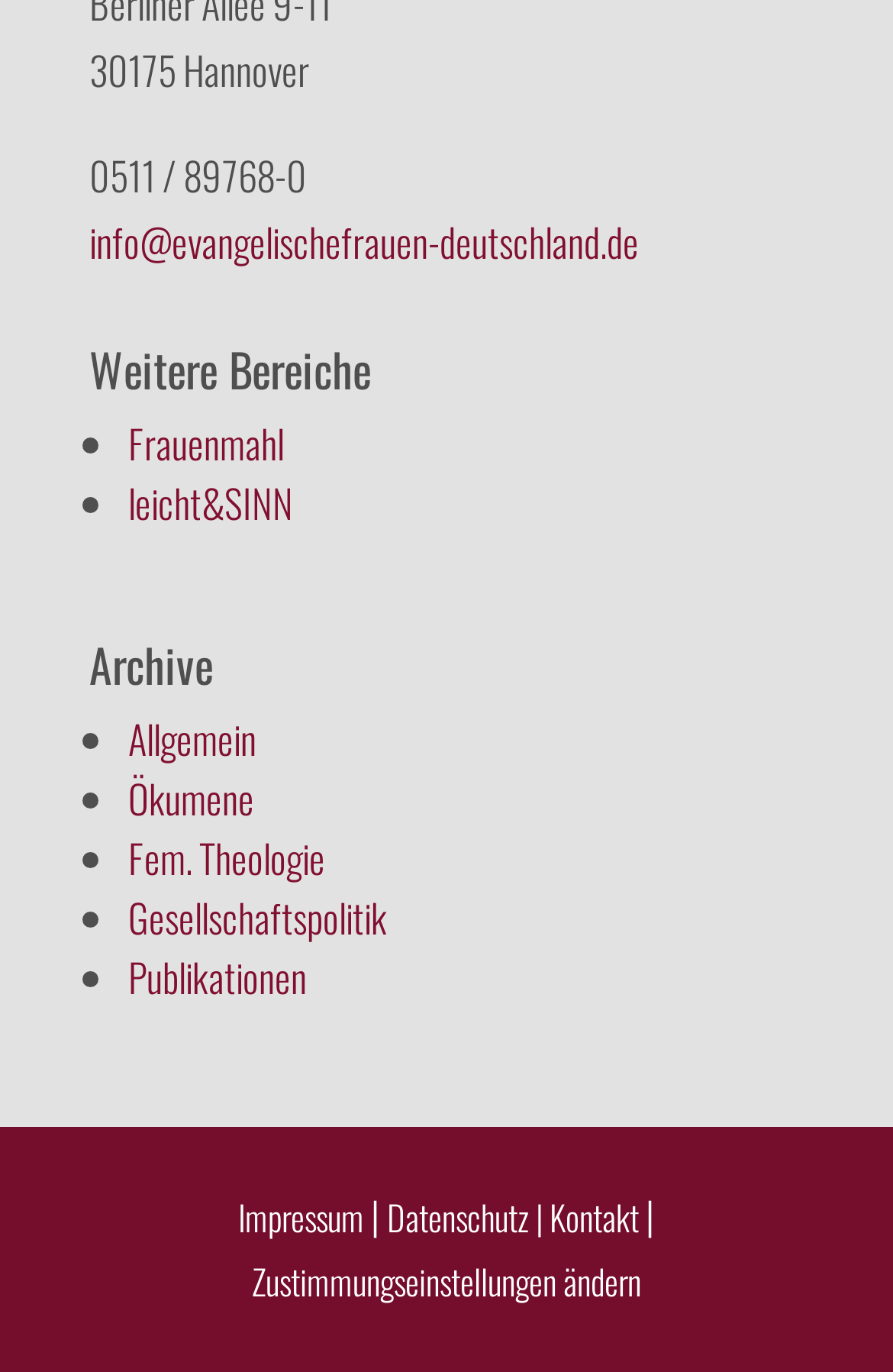How many list markers are there in the 'Archive' section? Based on the screenshot, please respond with a single word or phrase.

5